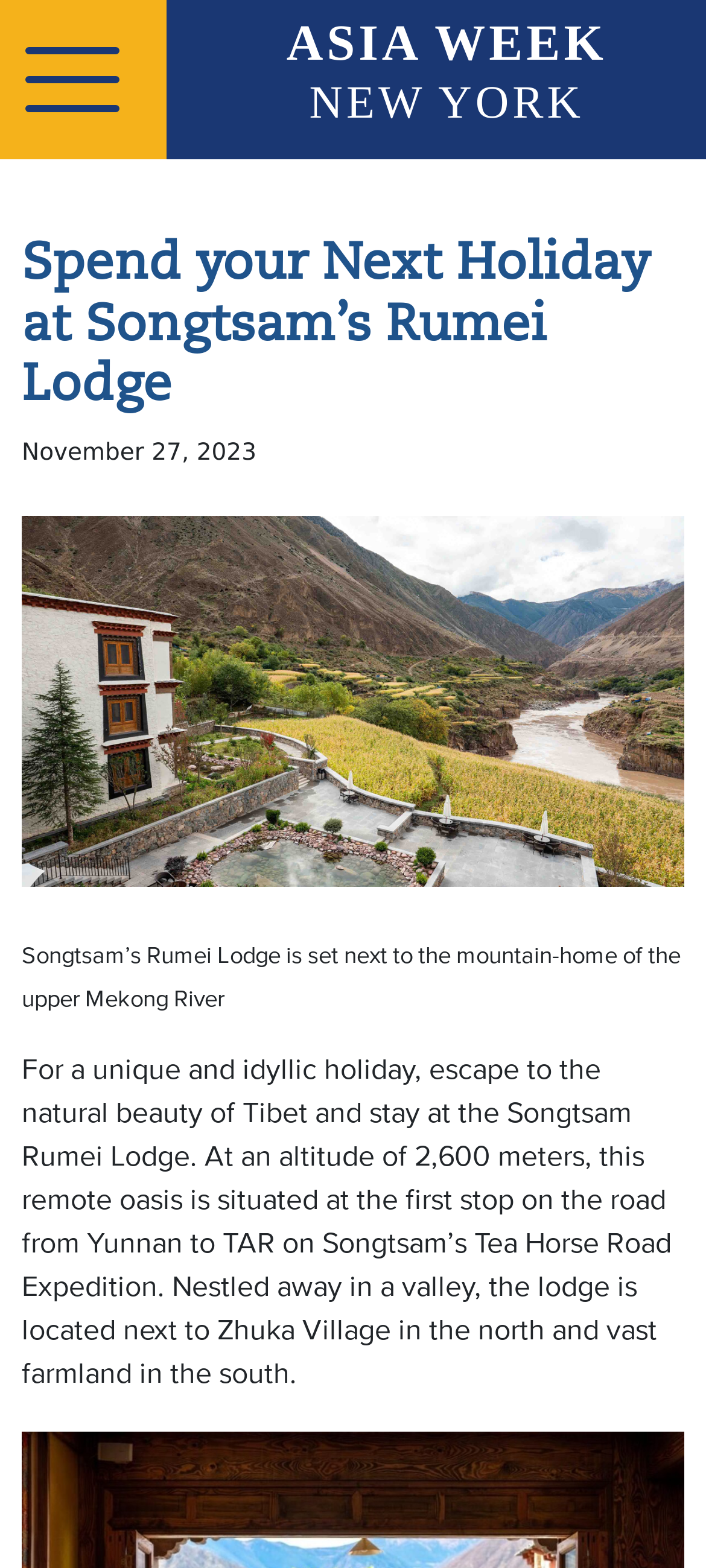Provide a short, one-word or phrase answer to the question below:
What is the date mentioned in the text?

November 27, 2023